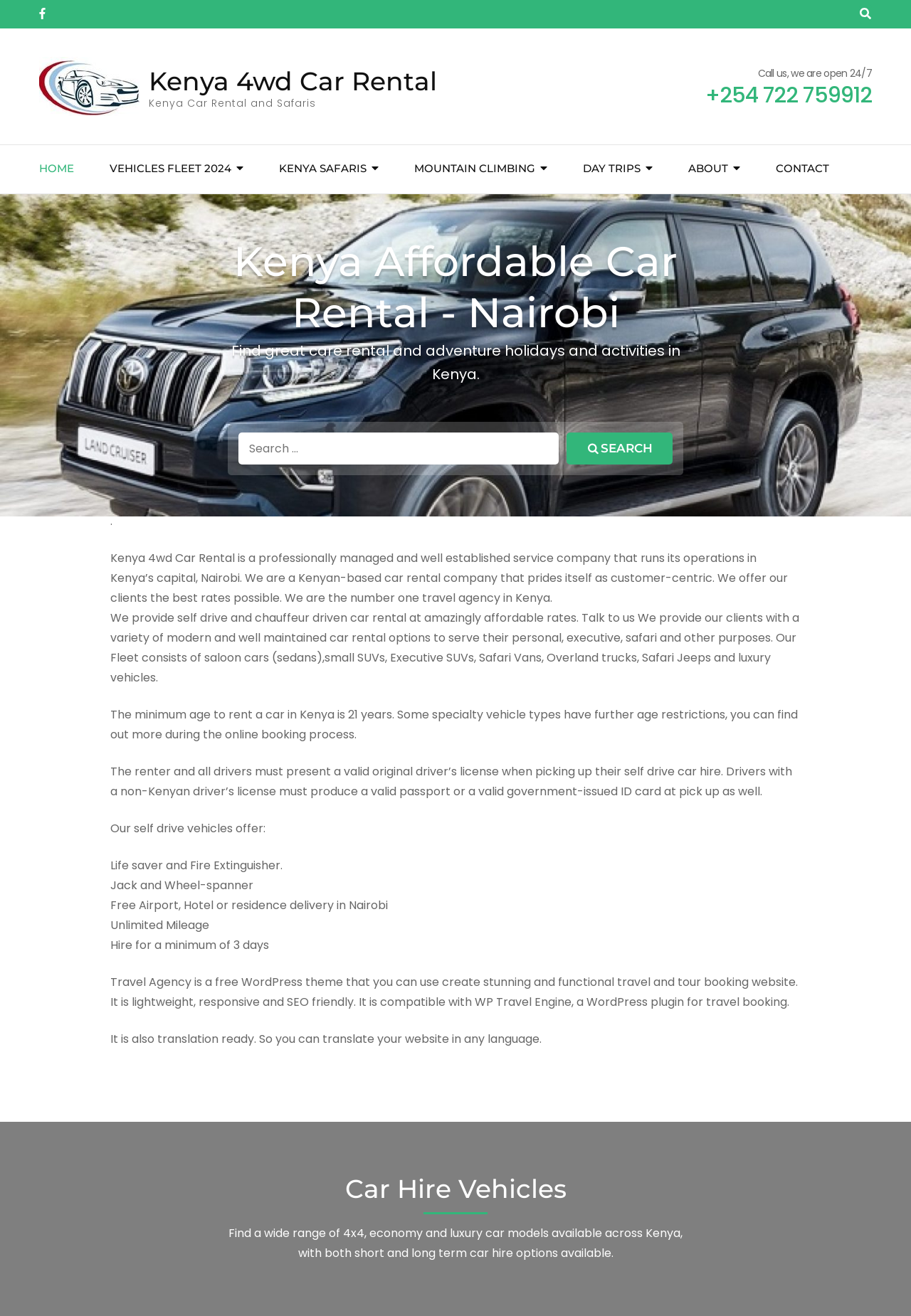Please identify the bounding box coordinates of the element's region that should be clicked to execute the following instruction: "Call the phone number". The bounding box coordinates must be four float numbers between 0 and 1, i.e., [left, top, right, bottom].

[0.774, 0.061, 0.957, 0.084]